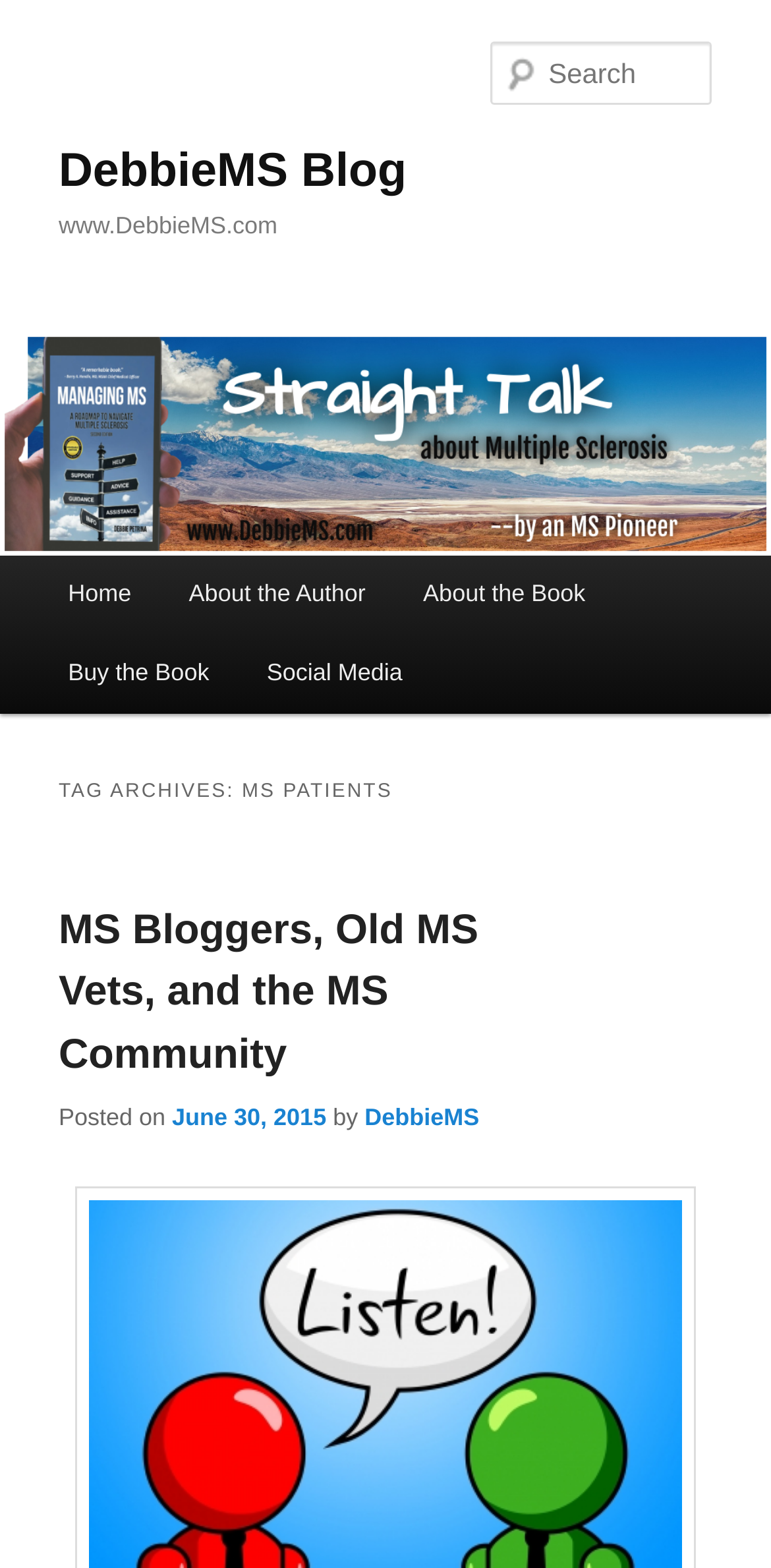Based on what you see in the screenshot, provide a thorough answer to this question: When was the blog post published?

The publication date of the blog post can be found in the link element with the text 'June 30, 2015' which is located below the blog post title.